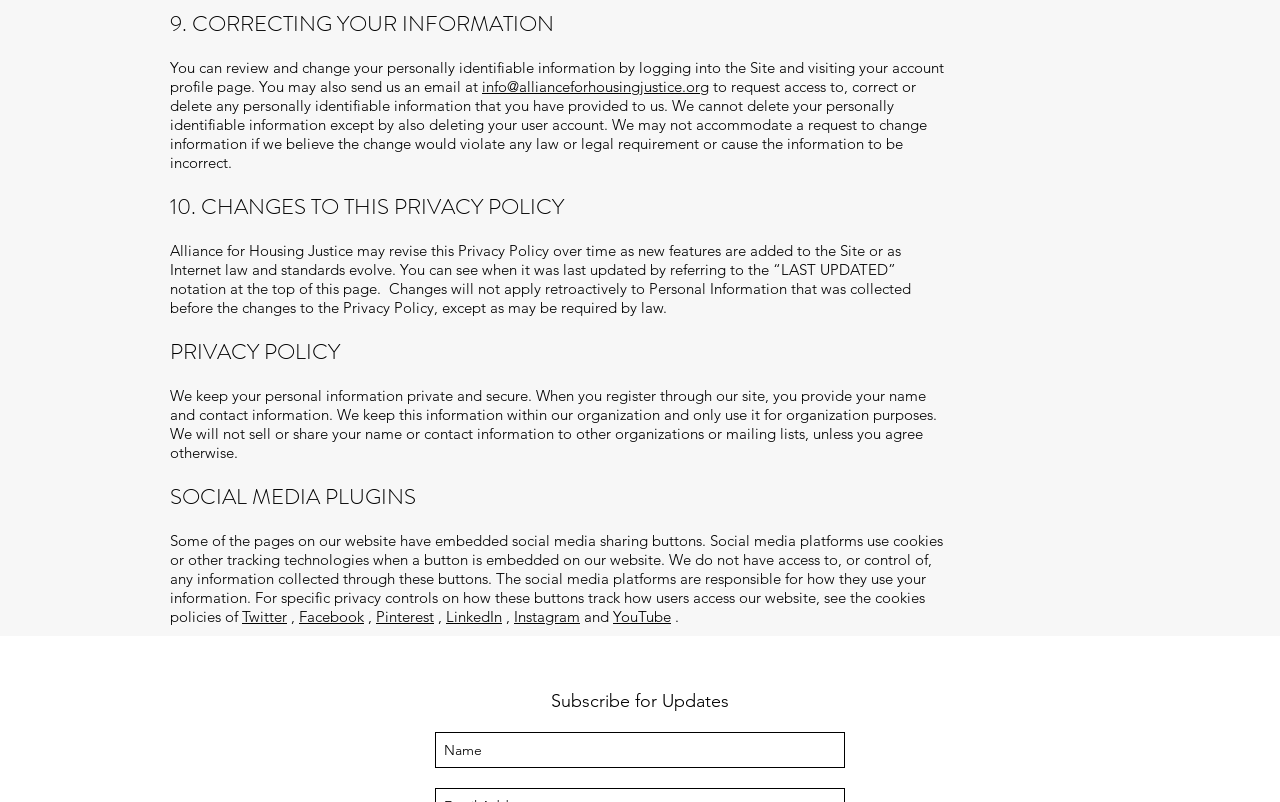Determine the bounding box coordinates of the element that should be clicked to execute the following command: "enter name in the textbox".

[0.34, 0.913, 0.66, 0.958]